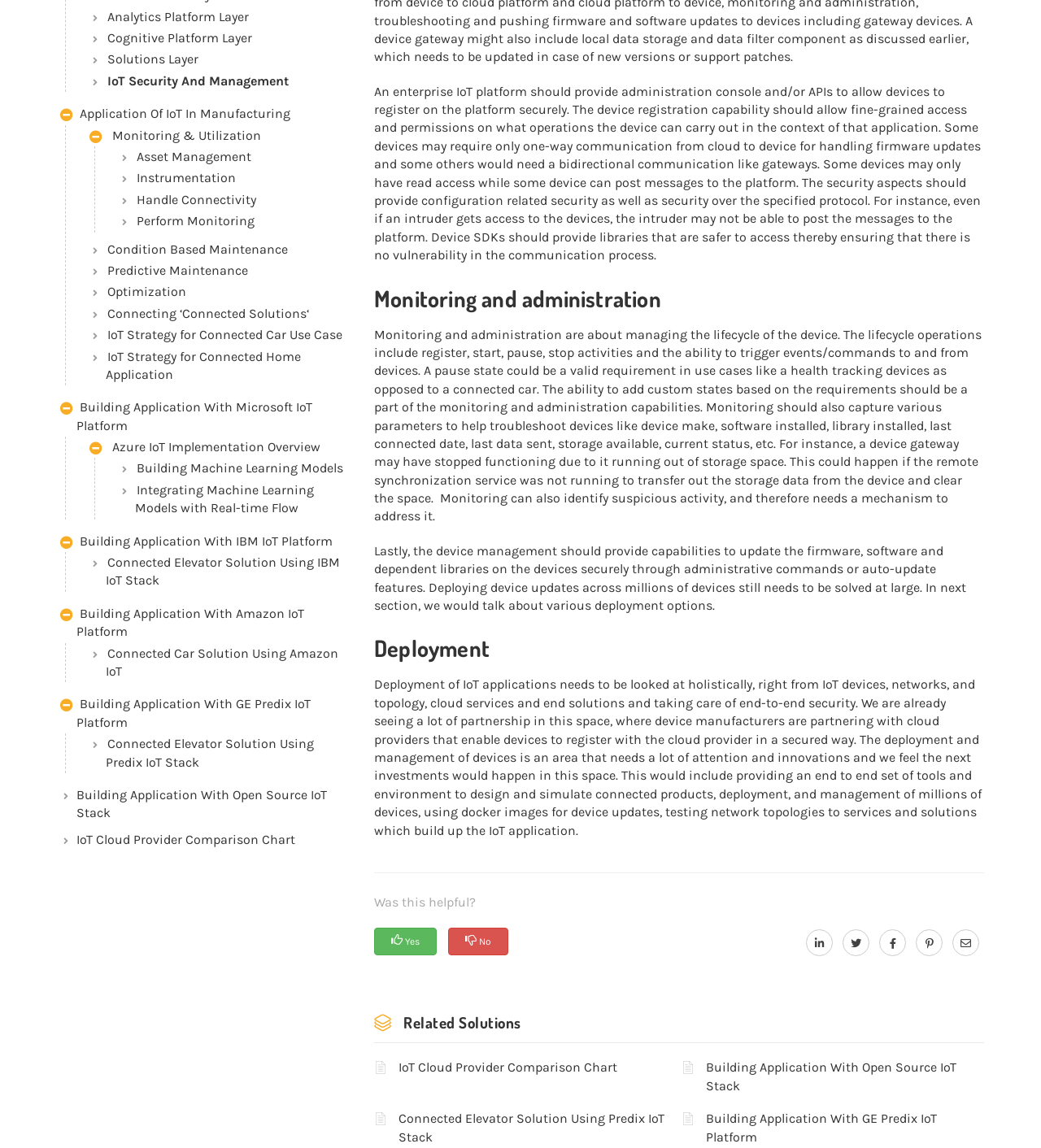Identify the bounding box coordinates for the UI element described as: "How To". The coordinates should be provided as four floats between 0 and 1: [left, top, right, bottom].

None